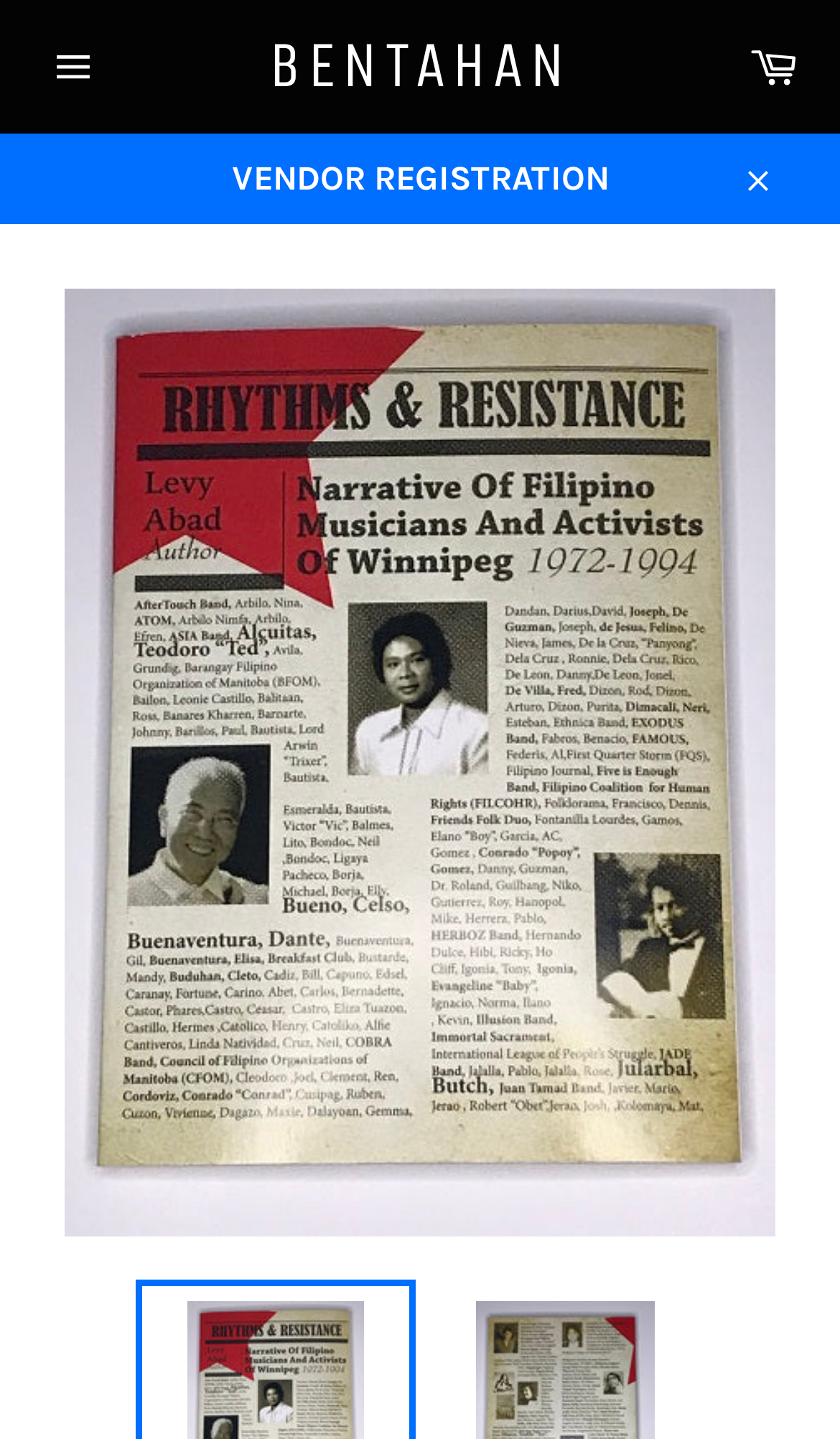What is the purpose of the 'Close' button?
Look at the image and construct a detailed response to the question.

The 'Close' button is located next to the 'VENDOR REGISTRATION' link, which suggests that it is part of a modal or popup window. The purpose of the 'Close' button is likely to close this modal or popup window.